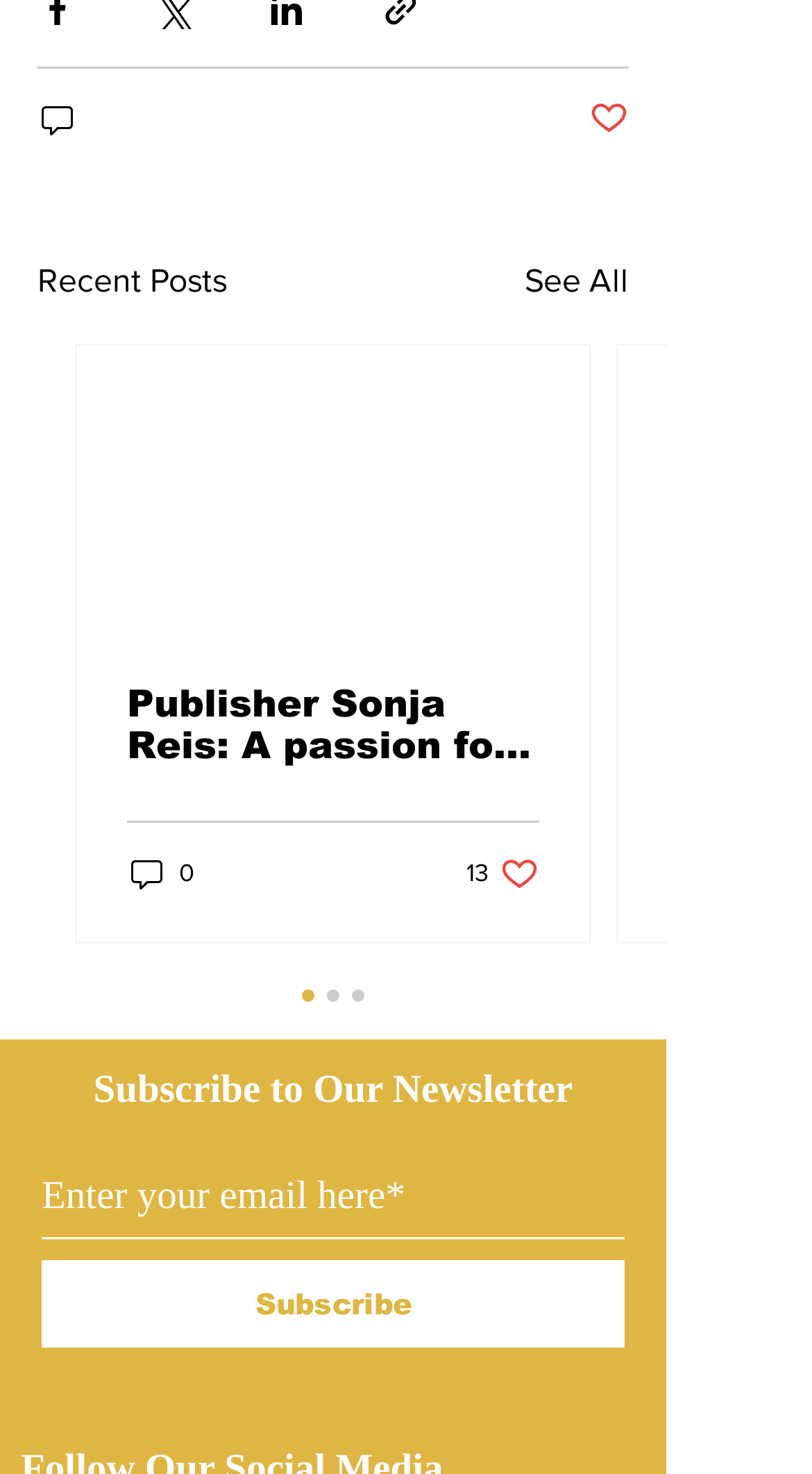Using the webpage screenshot, locate the HTML element that fits the following description and provide its bounding box: "0".

[0.823, 0.579, 0.91, 0.606]